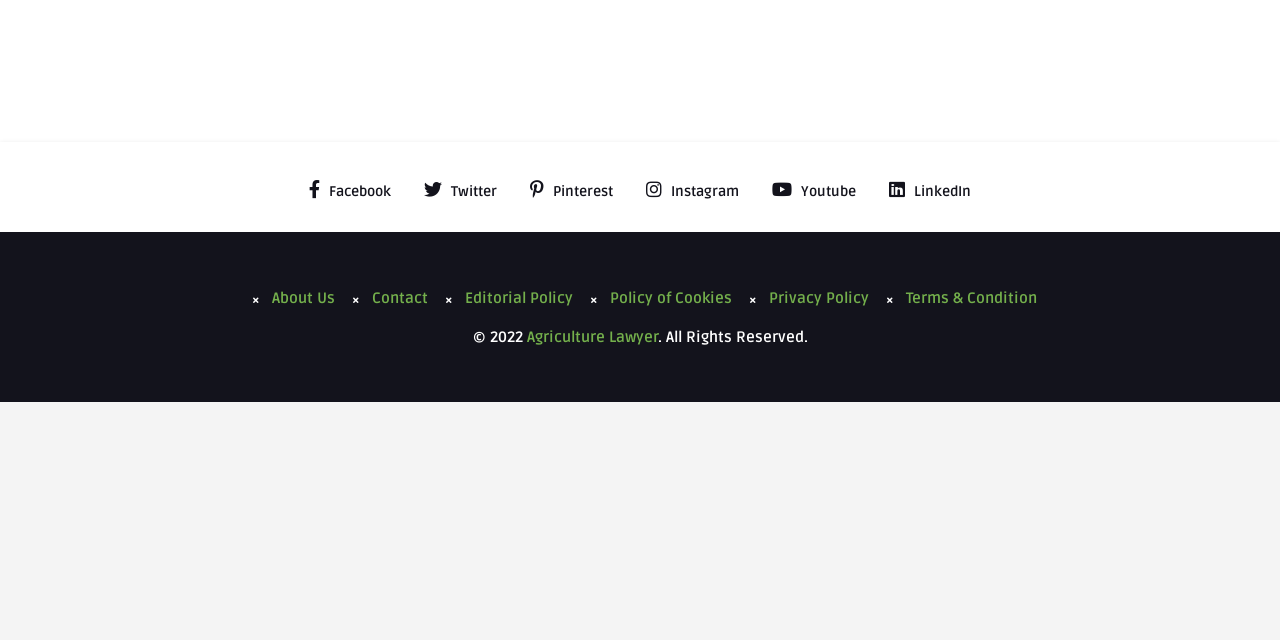Predict the bounding box of the UI element based on this description: "Terms & Condition".

[0.685, 0.452, 0.81, 0.48]